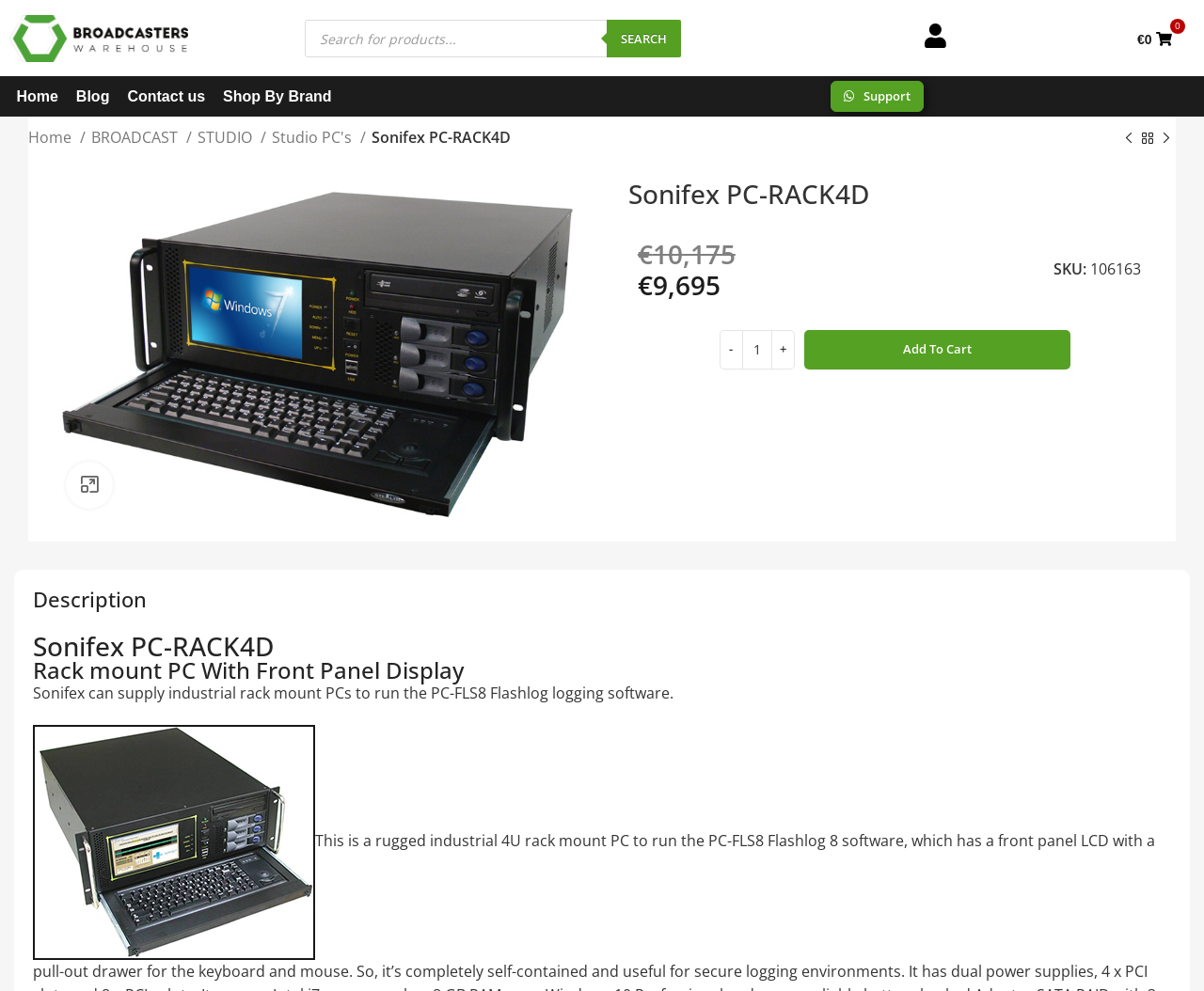Locate the bounding box coordinates of the clickable element to fulfill the following instruction: "Increase product quantity". Provide the coordinates as four float numbers between 0 and 1 in the format [left, top, right, bottom].

[0.64, 0.333, 0.66, 0.373]